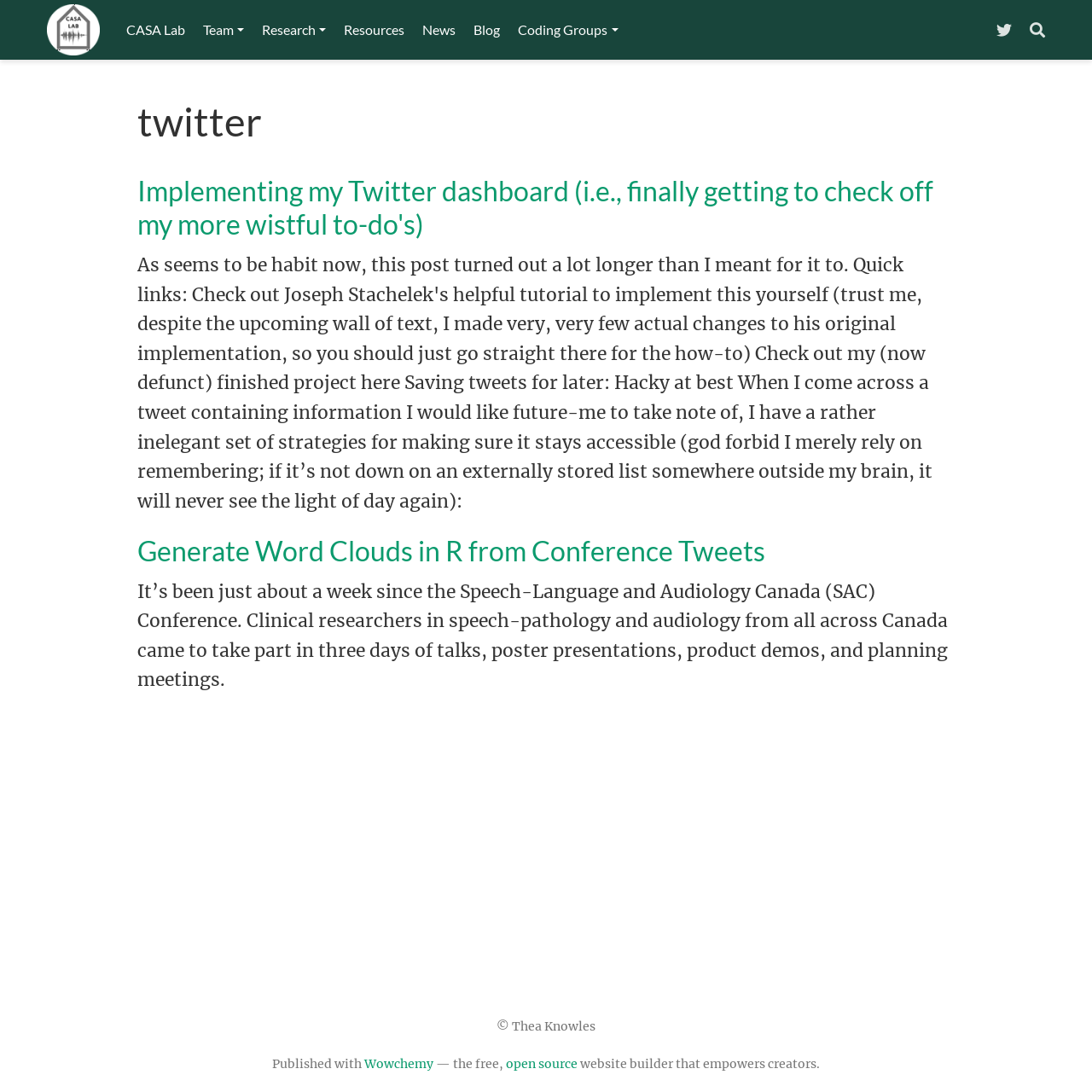Find and indicate the bounding box coordinates of the region you should select to follow the given instruction: "Follow CASA Lab on Twitter".

[0.912, 0.019, 0.927, 0.036]